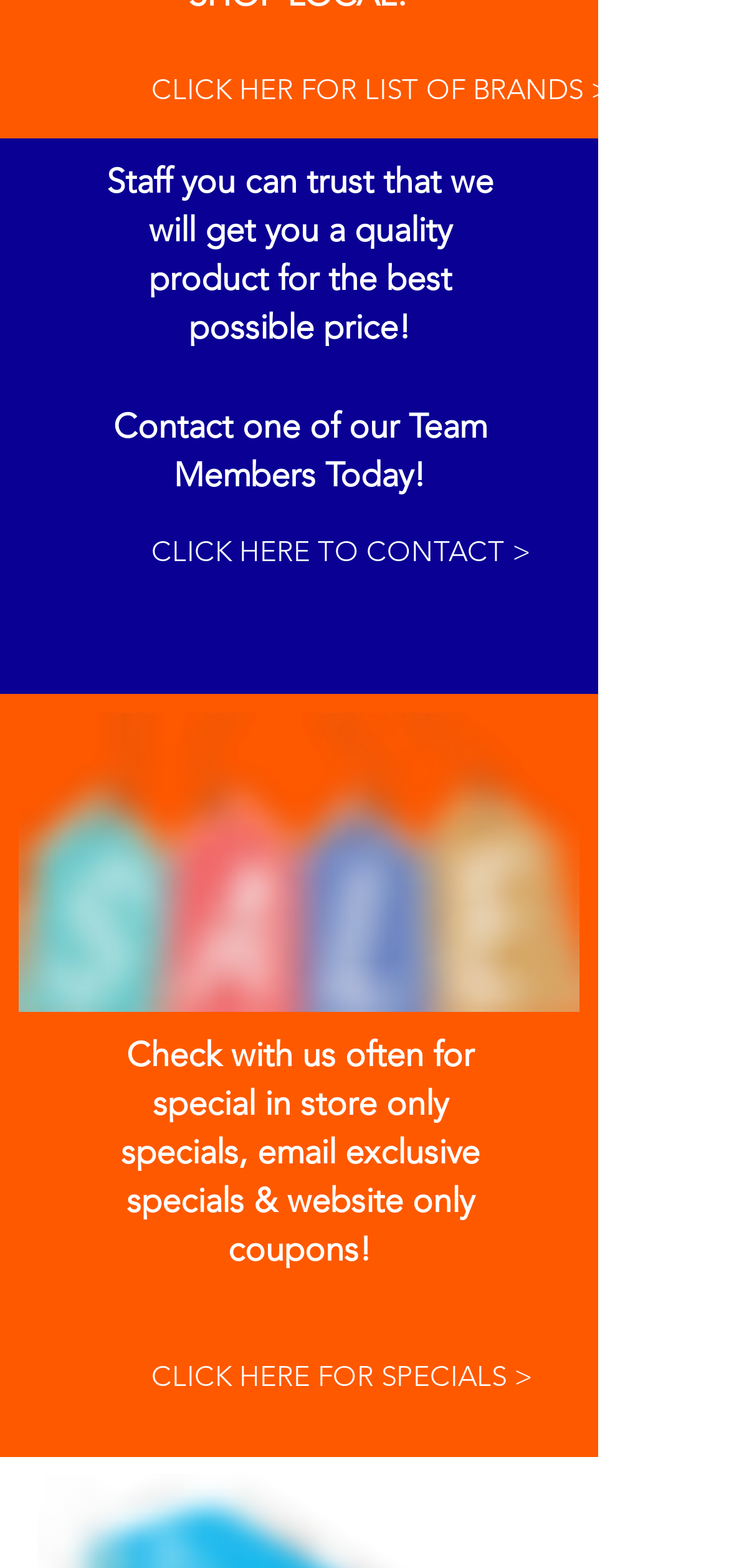What is the benefit of trusting the staff?
Answer with a single word or phrase, using the screenshot for reference.

Best possible price